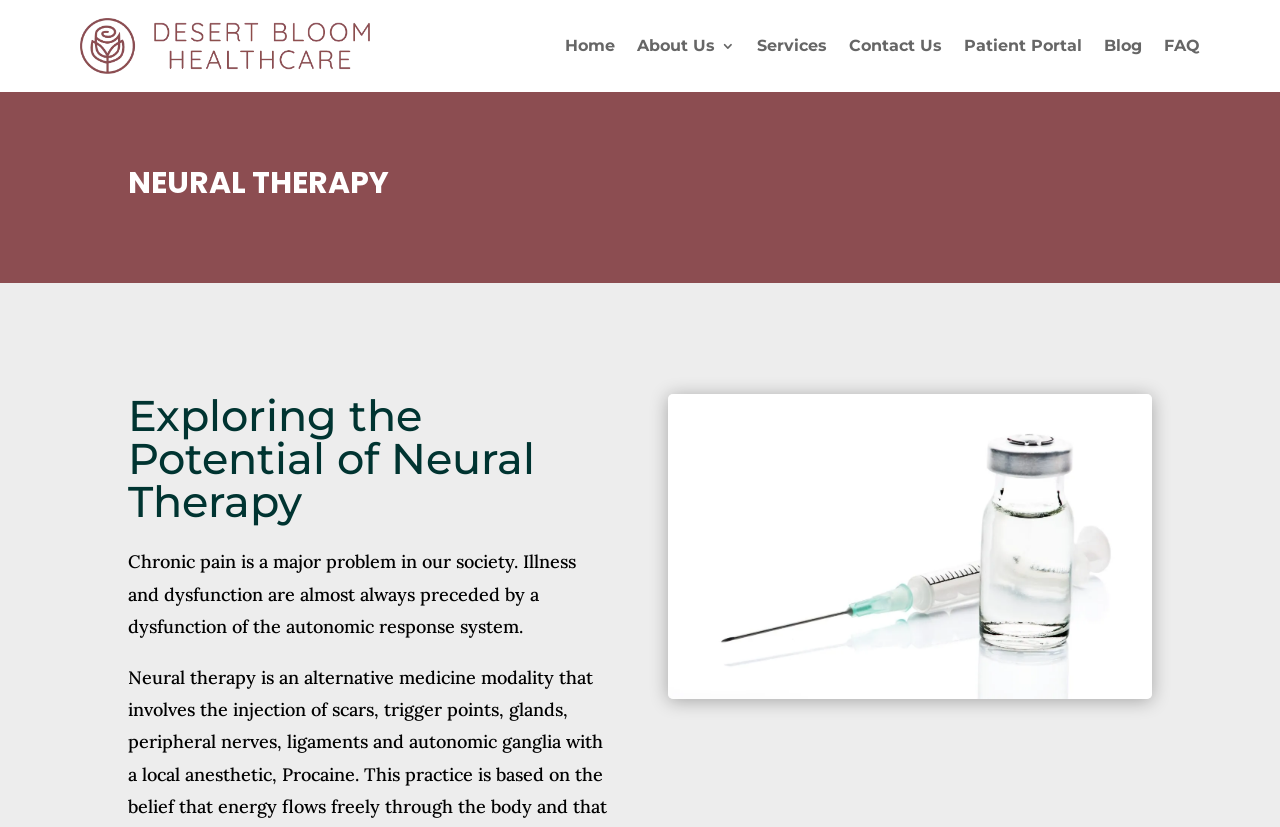Give a short answer to this question using one word or a phrase:
What is the object shown in the image on the webpage?

Medical ampoules and syringe